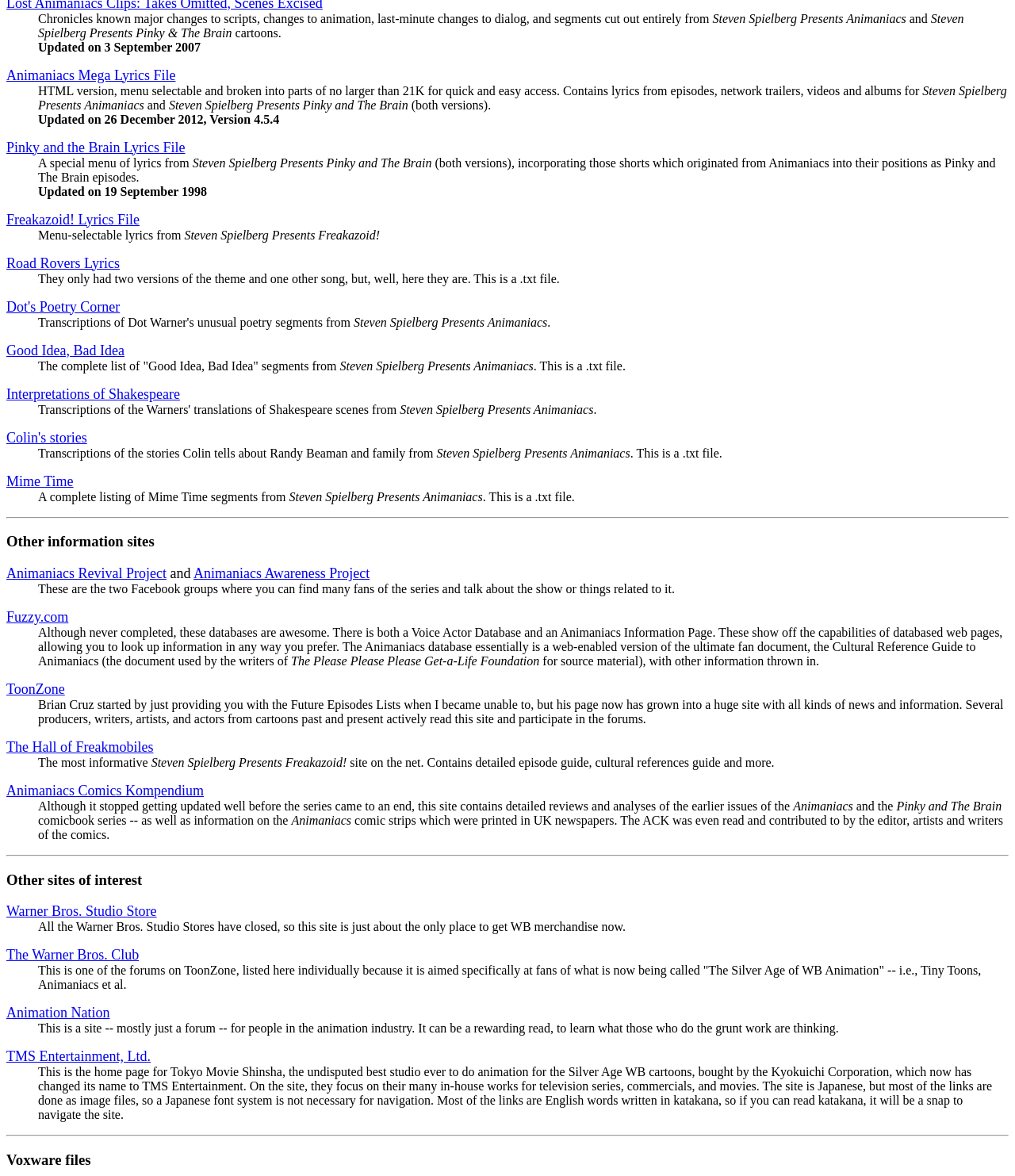Locate the UI element that matches the description Fuzzy.com in the webpage screenshot. Return the bounding box coordinates in the format (top-left x, top-left y, bottom-right x, bottom-right y), with values ranging from 0 to 1.

[0.006, 0.518, 0.067, 0.531]